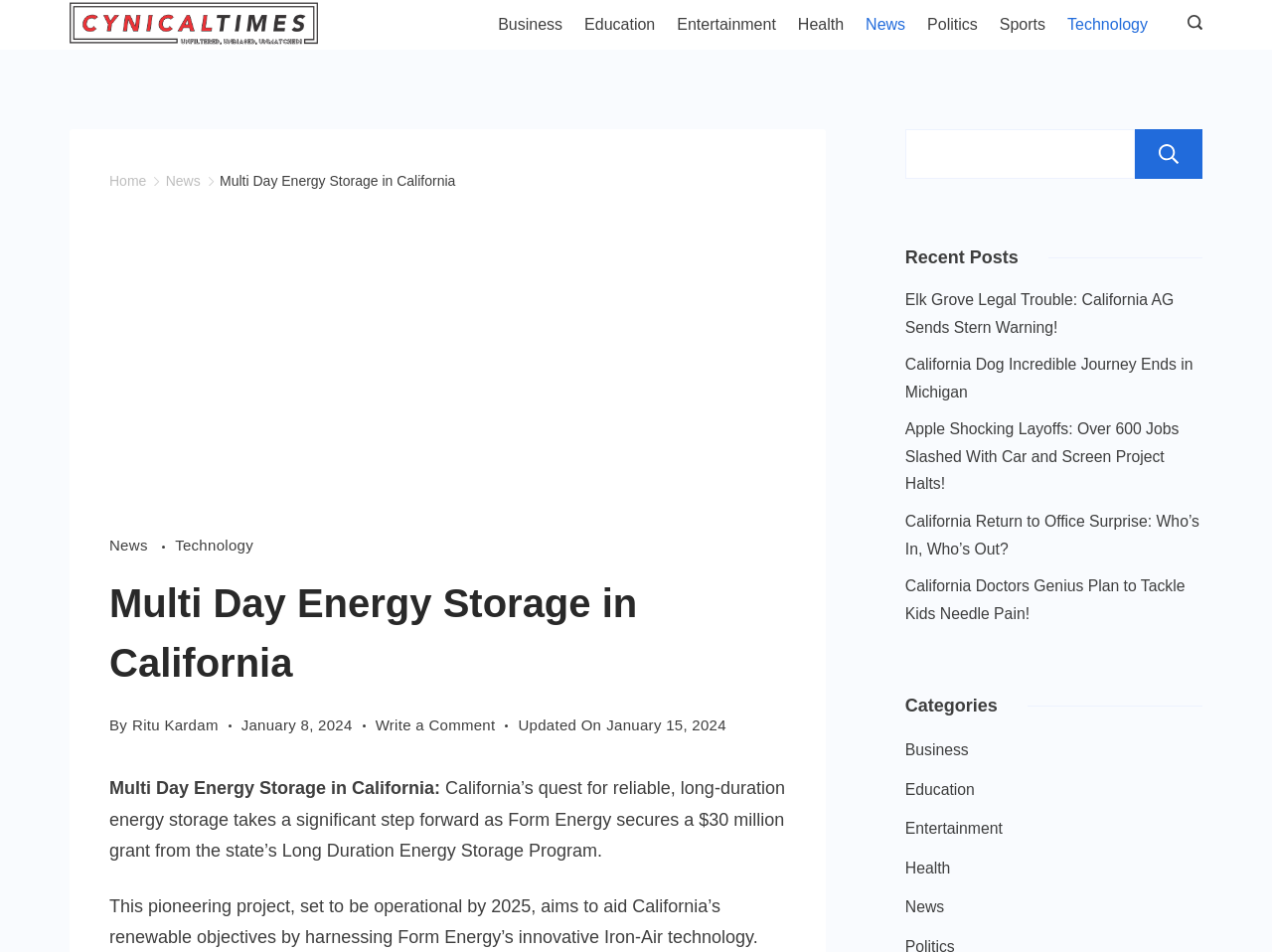What is the logo of the website?
Based on the content of the image, thoroughly explain and answer the question.

The logo of the website is located at the top left corner of the webpage, and it is an image with the text 'cynicaltimes.org'.